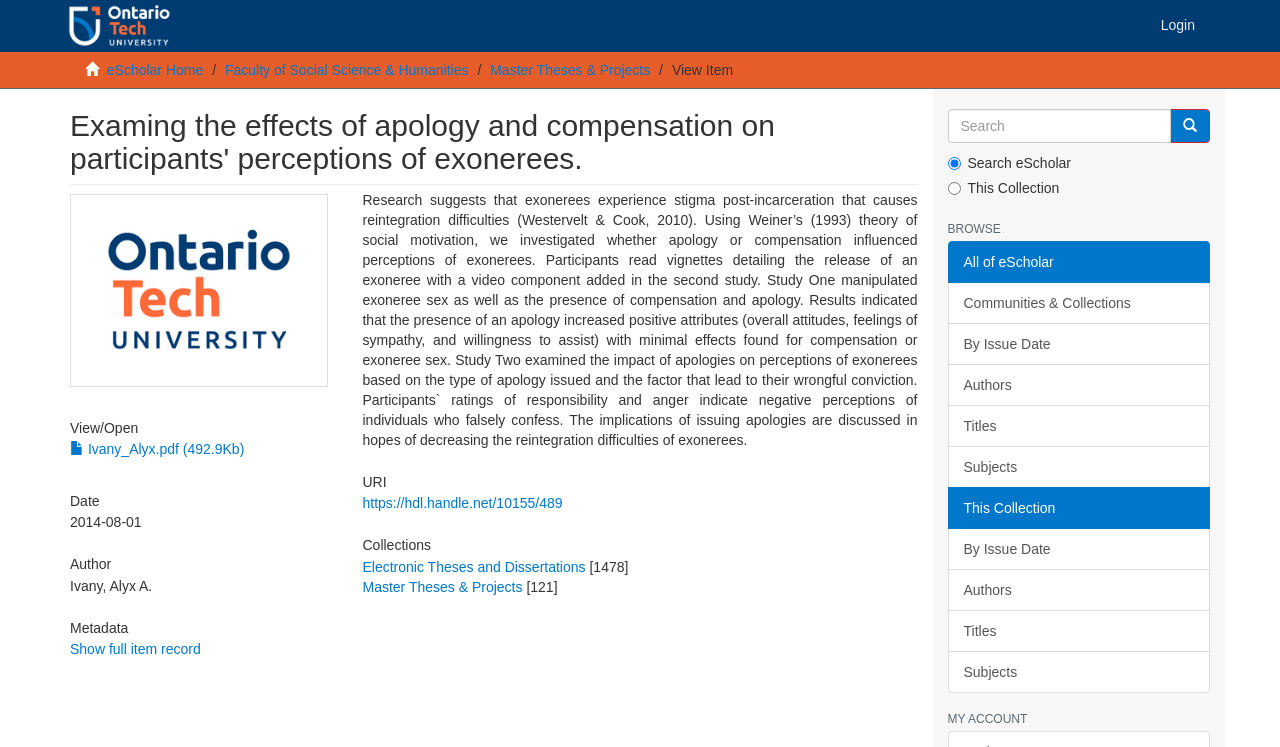Based on the provided description, "Master Theses & Projects", find the bounding box of the corresponding UI element in the screenshot.

[0.283, 0.775, 0.408, 0.796]